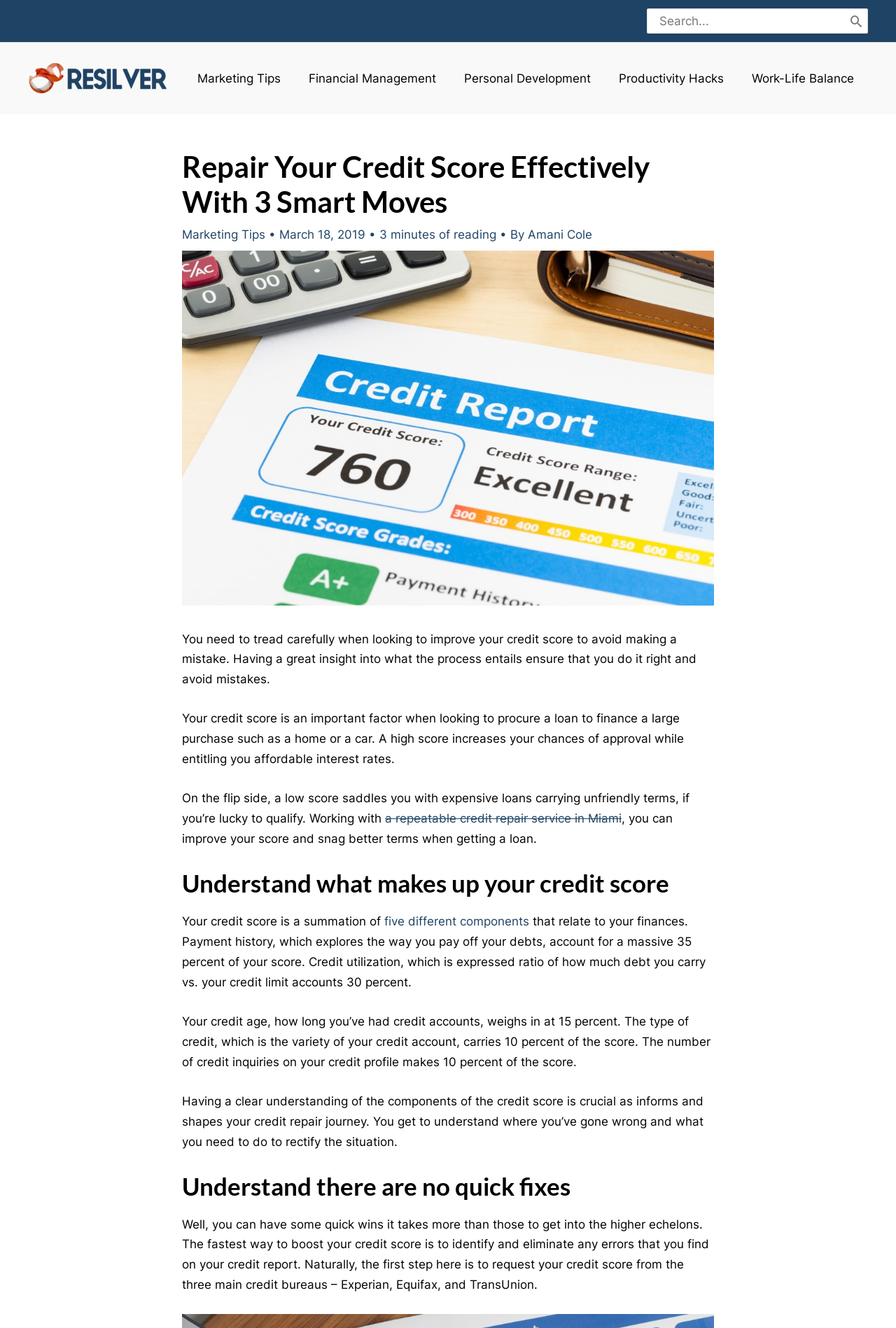Please provide the bounding box coordinates in the format (top-left x, top-left y, bottom-right x, bottom-right y). Remember, all values are floating point numbers between 0 and 1. What is the bounding box coordinate of the region described as: parent_node: Search for: aria-label="Search" value="Search"

[0.944, 0.007, 0.968, 0.025]